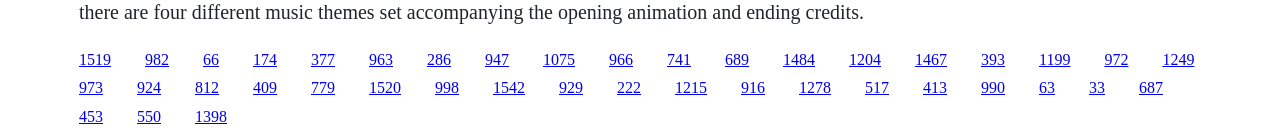Review the image closely and give a comprehensive answer to the question: Are the links arranged in a single row?

After analyzing the y1 and y2 coordinates of each link element, I noticed that there are two distinct rows of links, with the second row starting from y1 = 0.567. This indicates that the links are not arranged in a single row.